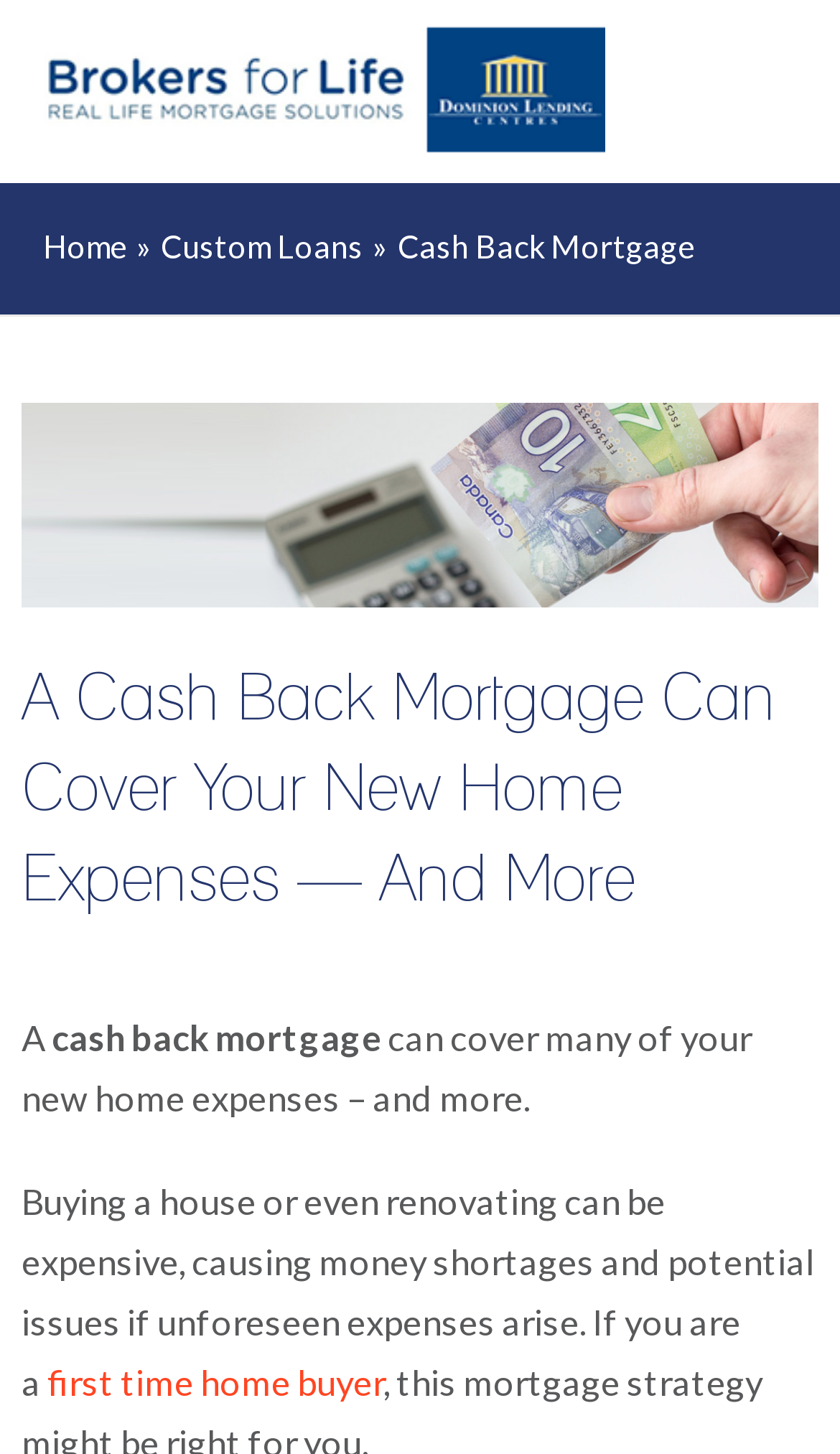Who might benefit from this mortgage strategy?
Answer the question using a single word or phrase, according to the image.

First-time home buyer